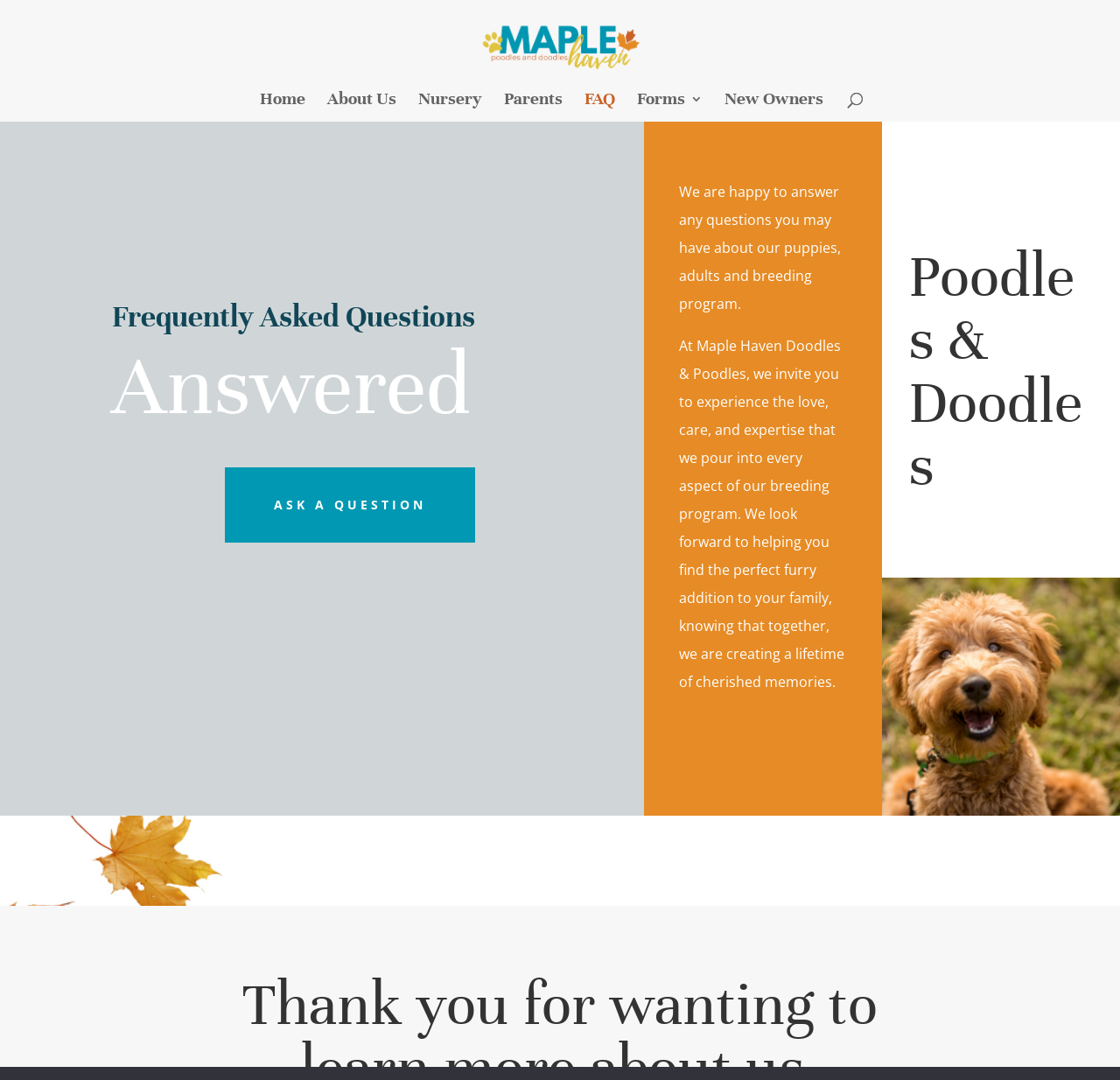Analyze the image and answer the question with as much detail as possible: 
What is the tone of the webpage's content?

The tone of the webpage's content can be inferred from the language used in the StaticText elements. The text mentions 'love, care, and expertise' and 'cherished memories', which suggests a friendly and inviting tone. The overall tone is welcoming and encouraging, suggesting that the breeding program values its relationships with users.